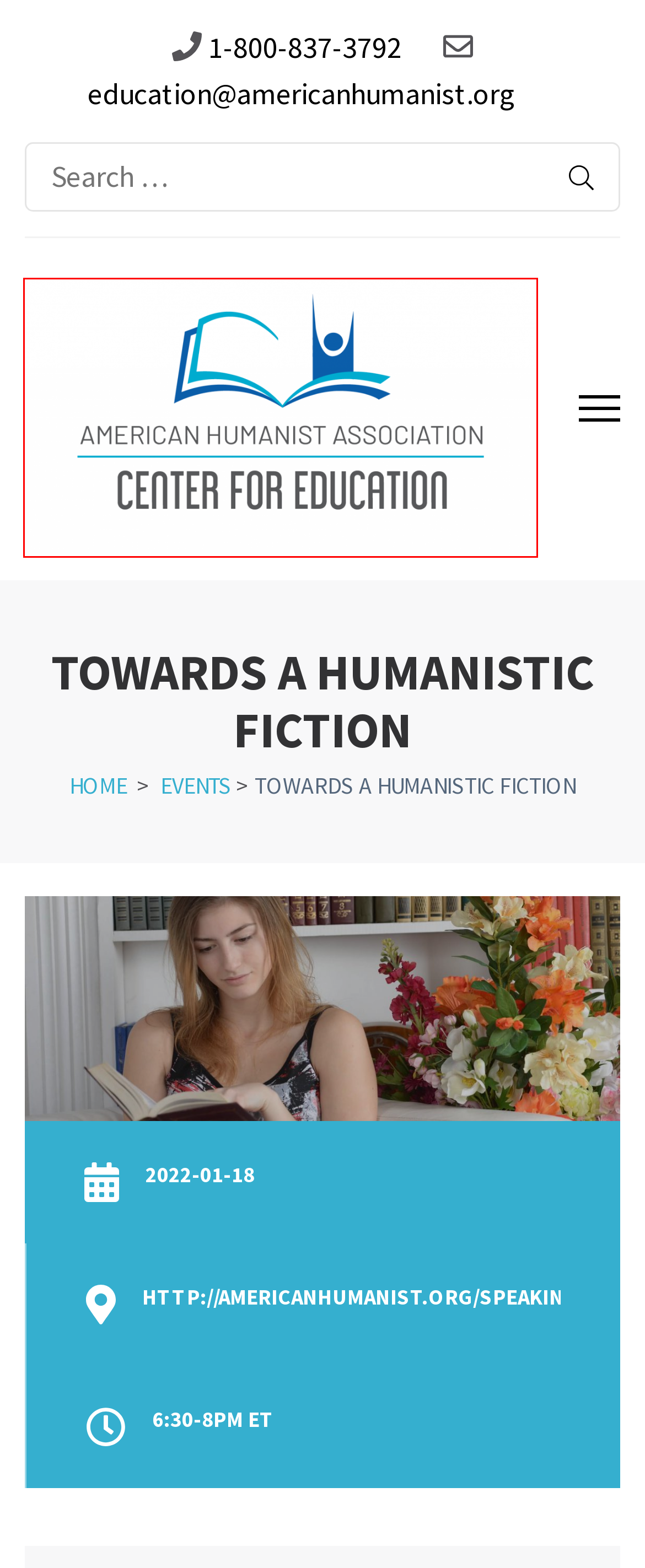Examine the screenshot of a webpage with a red bounding box around an element. Then, select the webpage description that best represents the new page after clicking the highlighted element. Here are the descriptions:
A. Speaking of Humanism – AHA Center for Education
B. The Ten Commitments – AHA Center for Education
C. Online Studies – AHA Center for Education
D. AHA Center for Education
E. About Us – AHA Center for Education
F. Events – AHA Center for Education
G. Resources – AHA Center for Education
H. Humanist Studies Program – AHA Center for Education

D